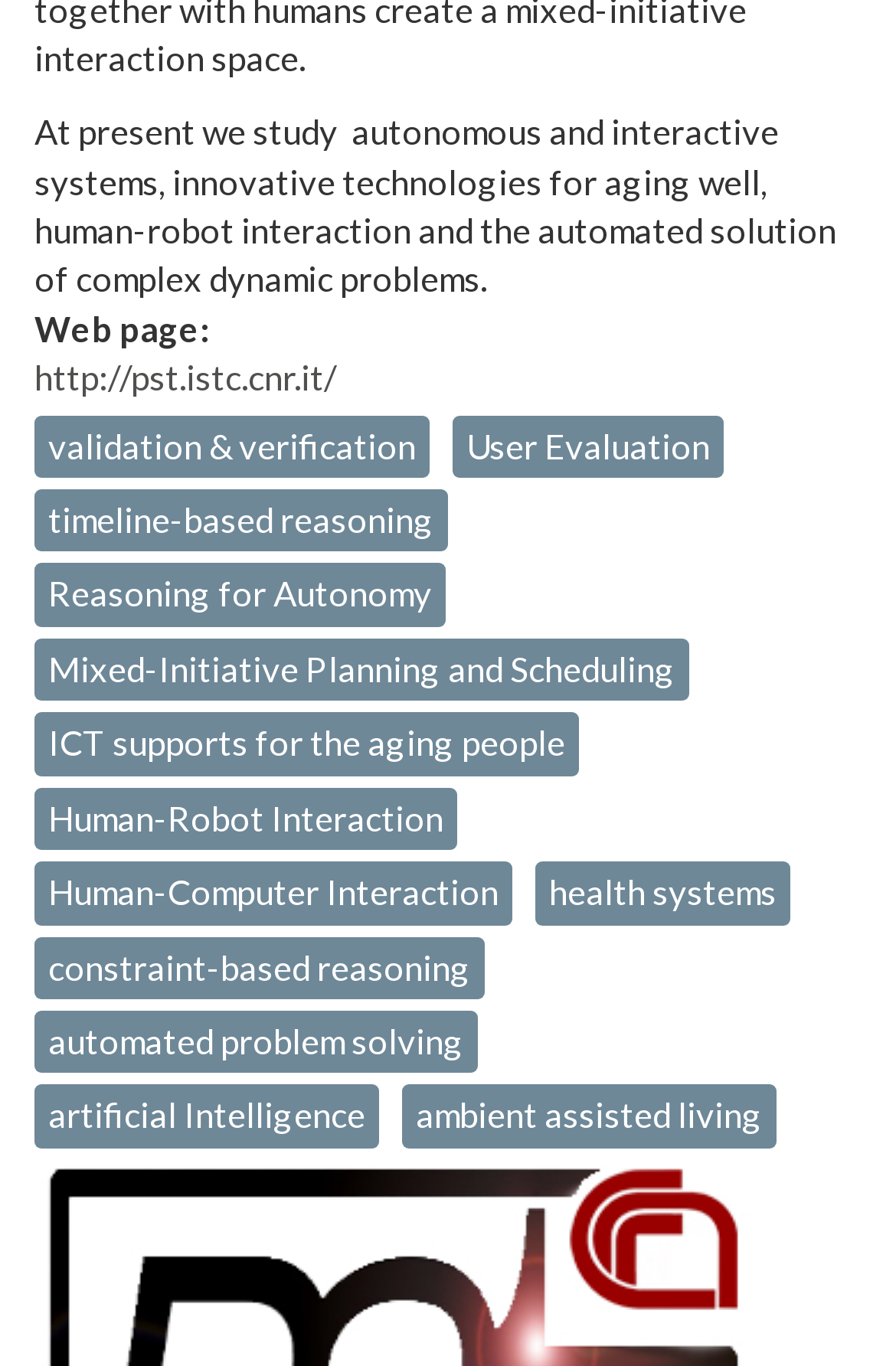Can you specify the bounding box coordinates for the region that should be clicked to fulfill this instruction: "learn about validation and verification".

[0.038, 0.304, 0.479, 0.35]